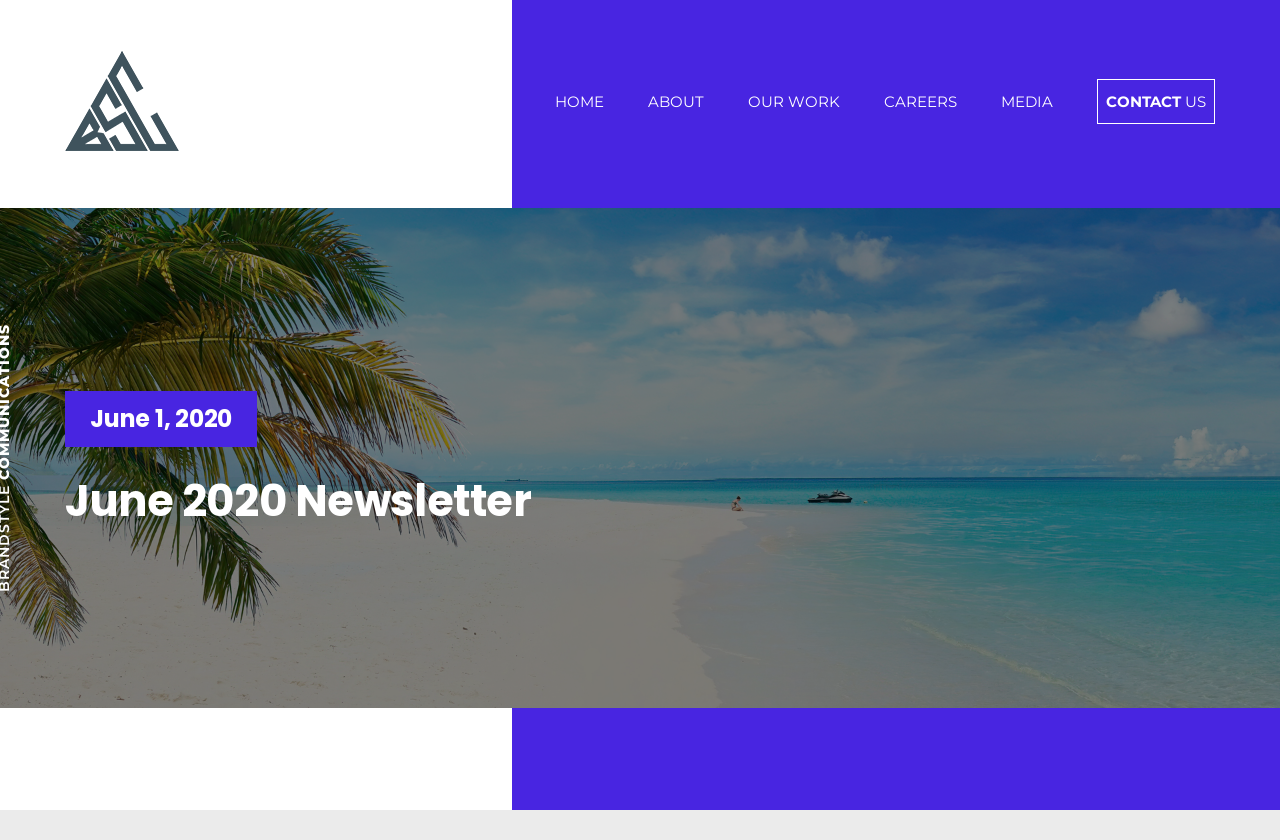Answer the following inquiry with a single word or phrase:
How many navigation links are there?

6